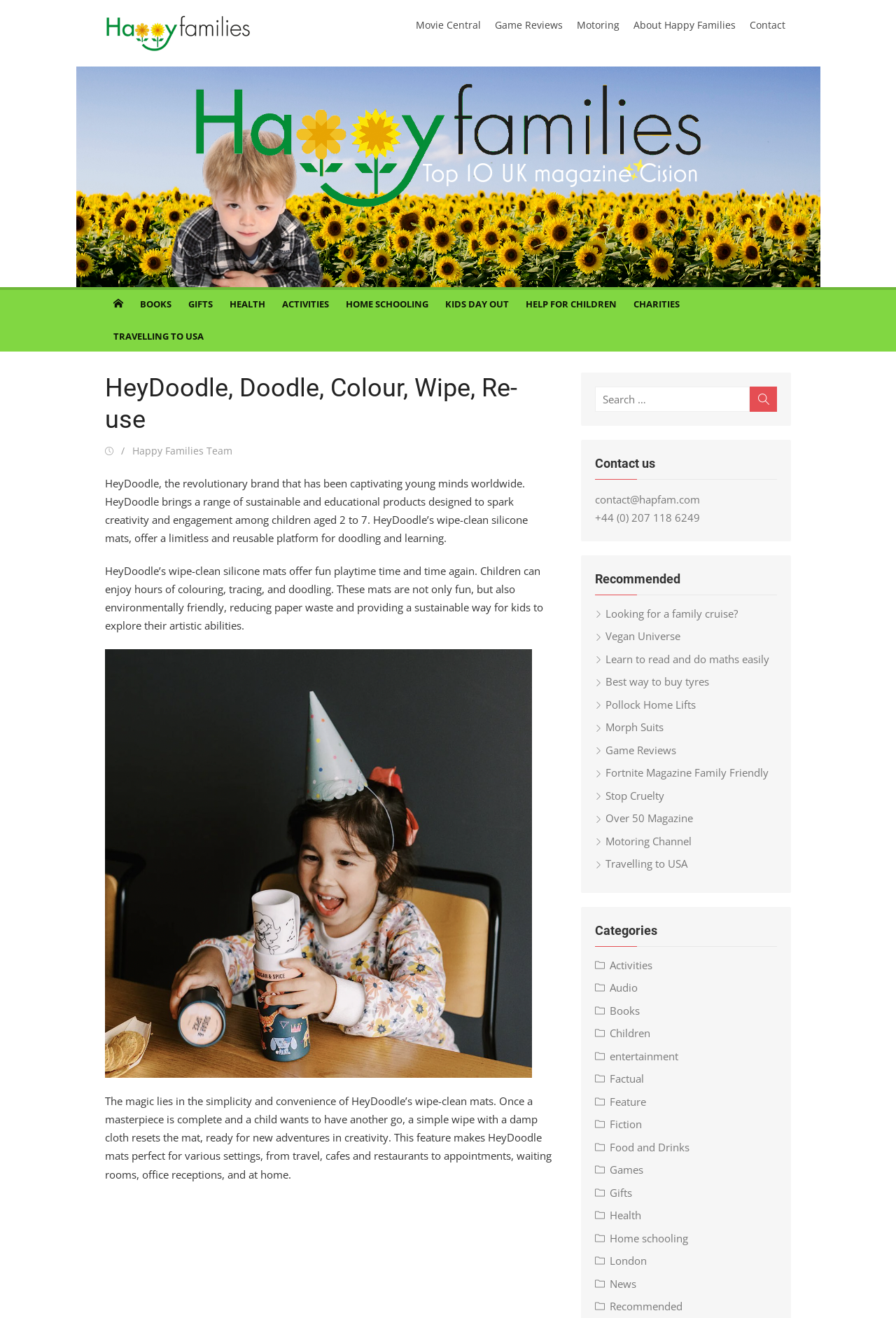Find the coordinates for the bounding box of the element with this description: "Game Reviews".

[0.664, 0.563, 0.755, 0.574]